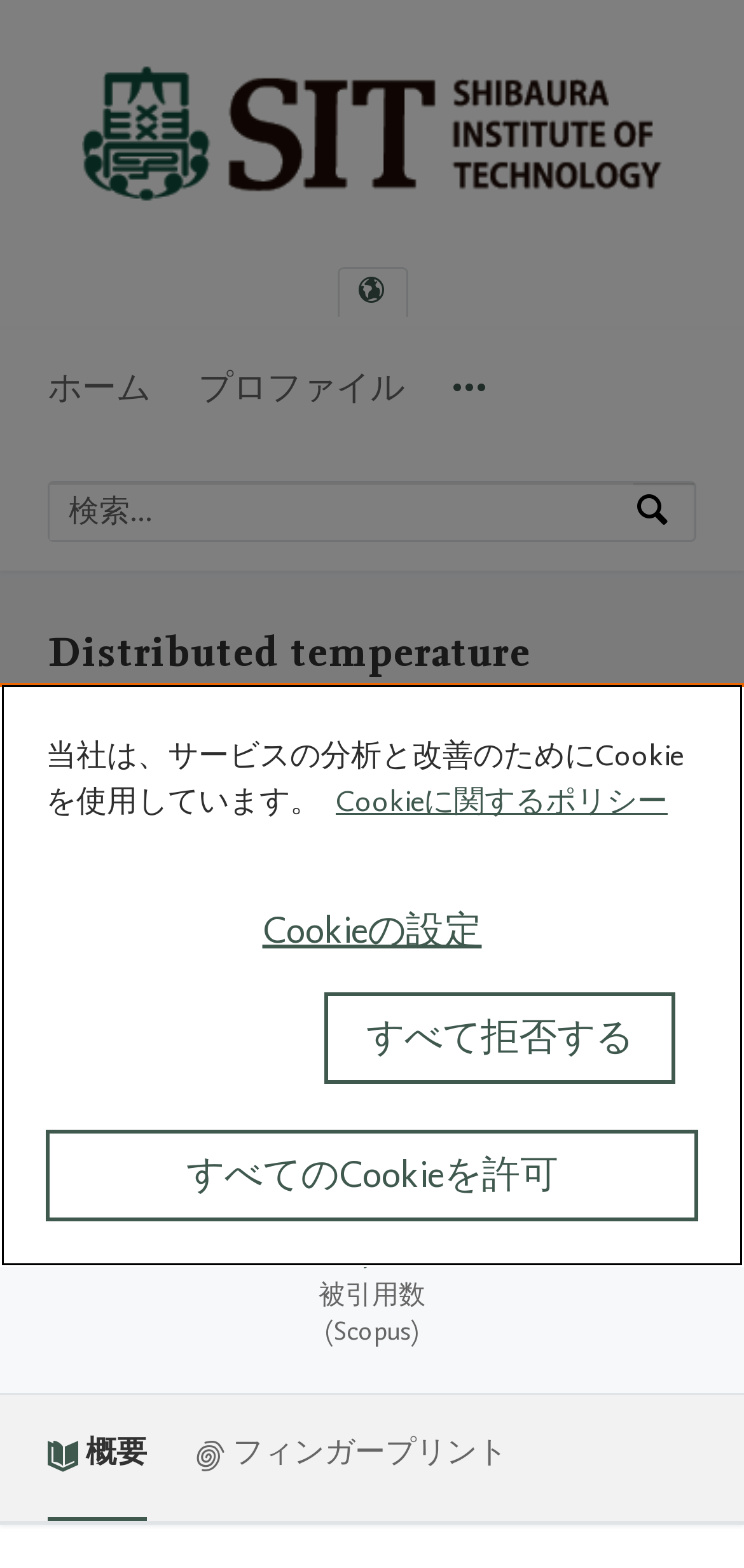Please identify the bounding box coordinates of the area that needs to be clicked to fulfill the following instruction: "Search for a specific keyword."

[0.067, 0.308, 0.851, 0.345]